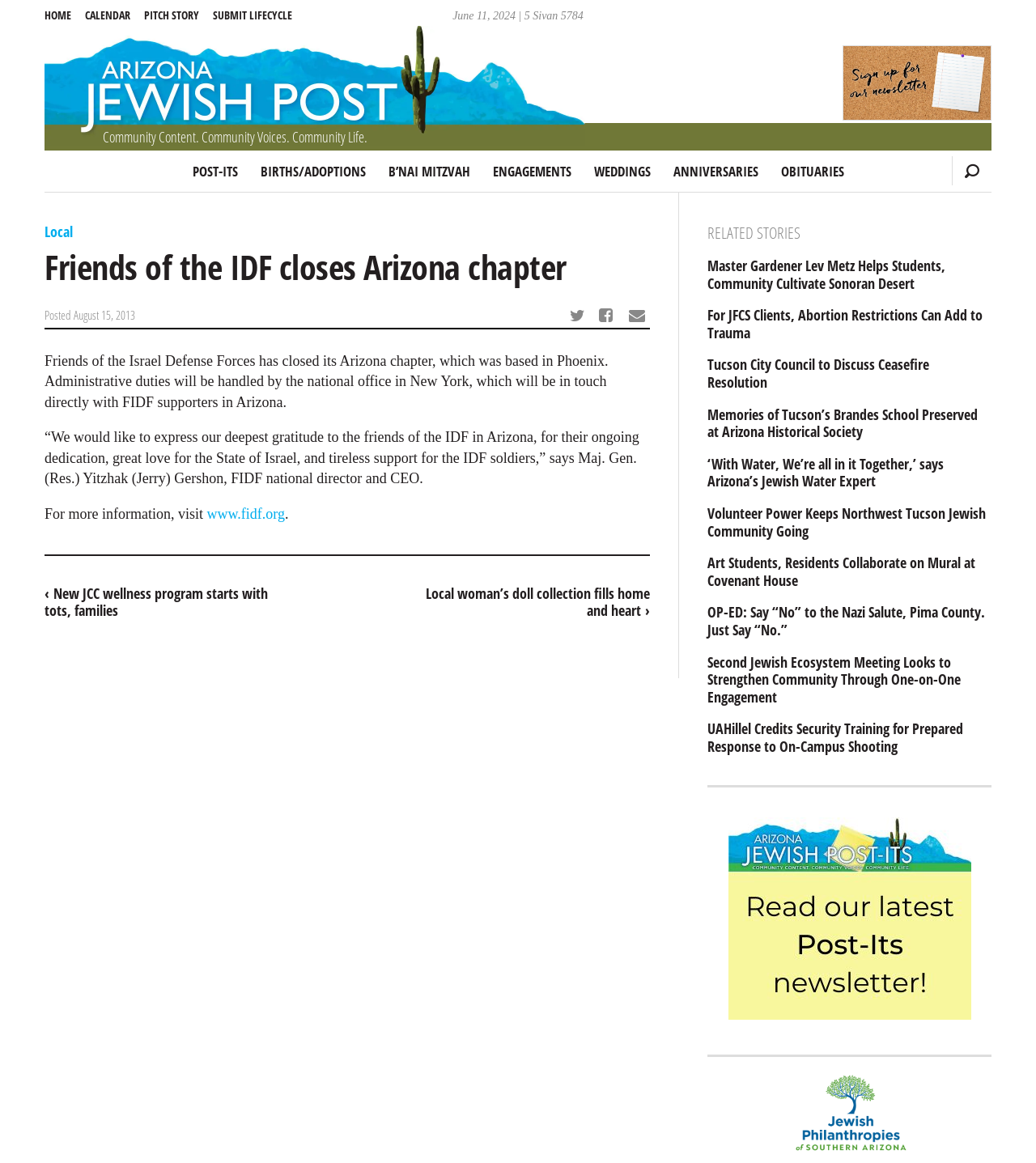Provide a brief response using a word or short phrase to this question:
What is the purpose of the link 'www.fidf.org'?

For more information